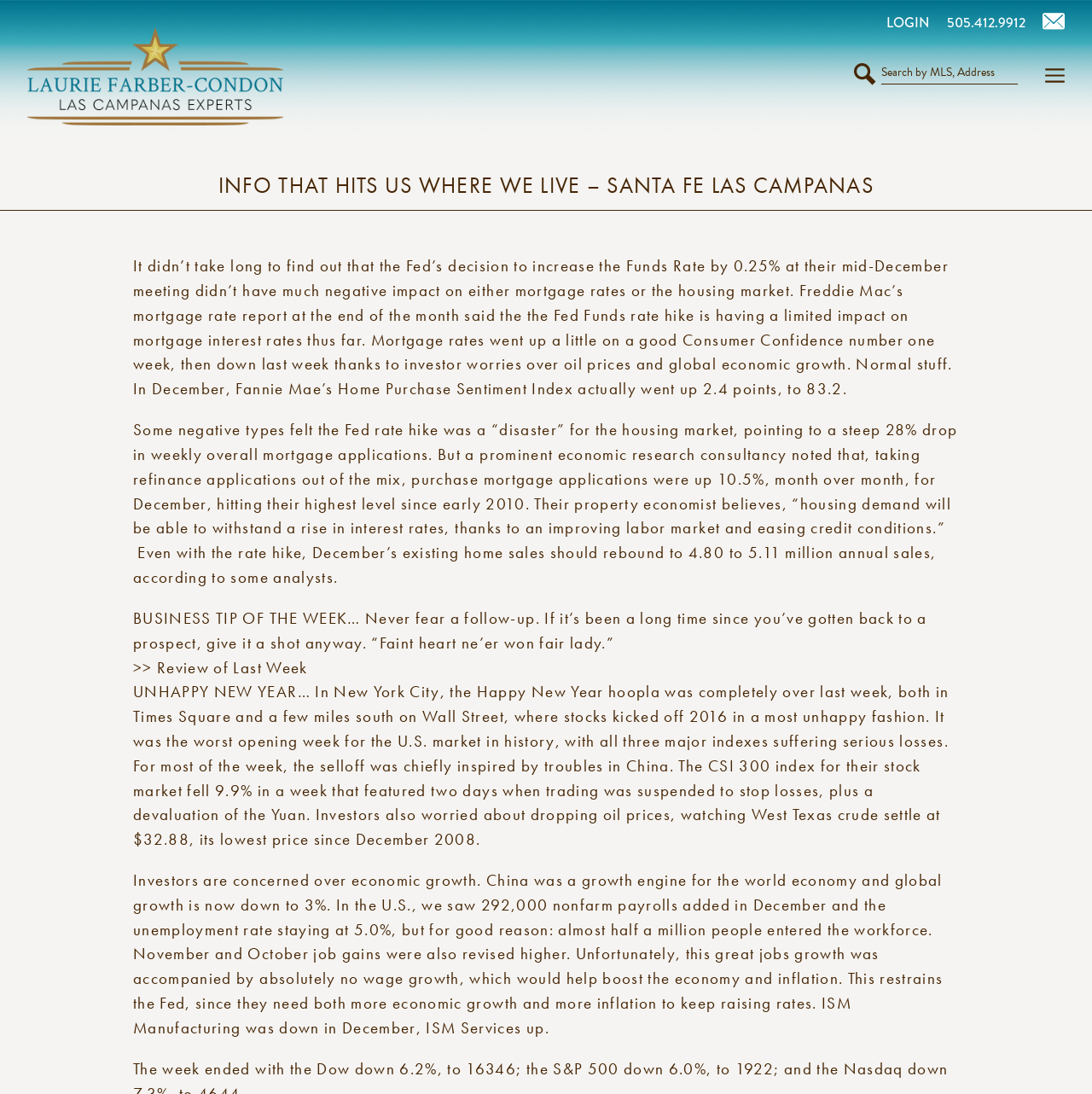Please analyze the image and give a detailed answer to the question:
What is the phone number to contact?

I found the phone number by examining the links at the top of the page, where I saw a link with the text '505.412.9912'. This is likely the phone number to contact the website owners or operators.